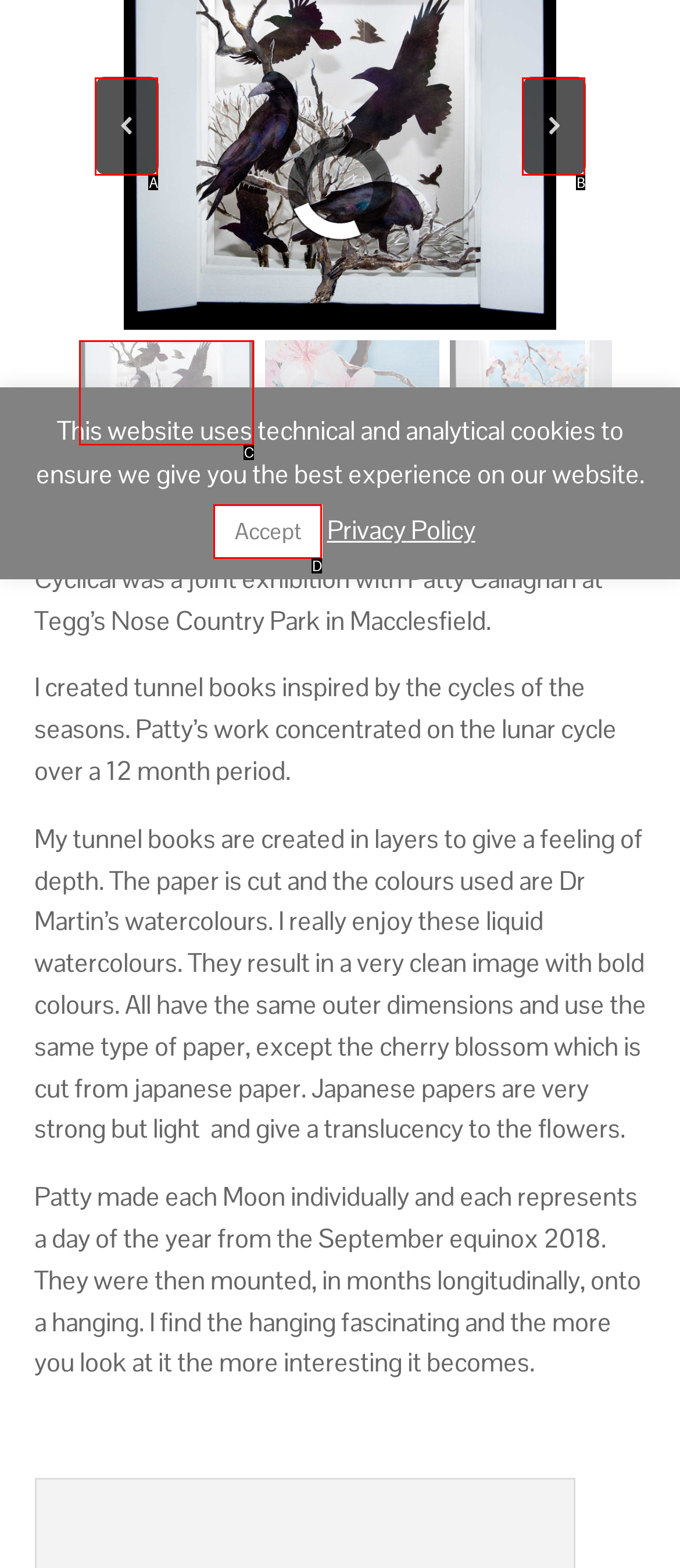What letter corresponds to the UI element described here: Accept
Reply with the letter from the options provided.

D